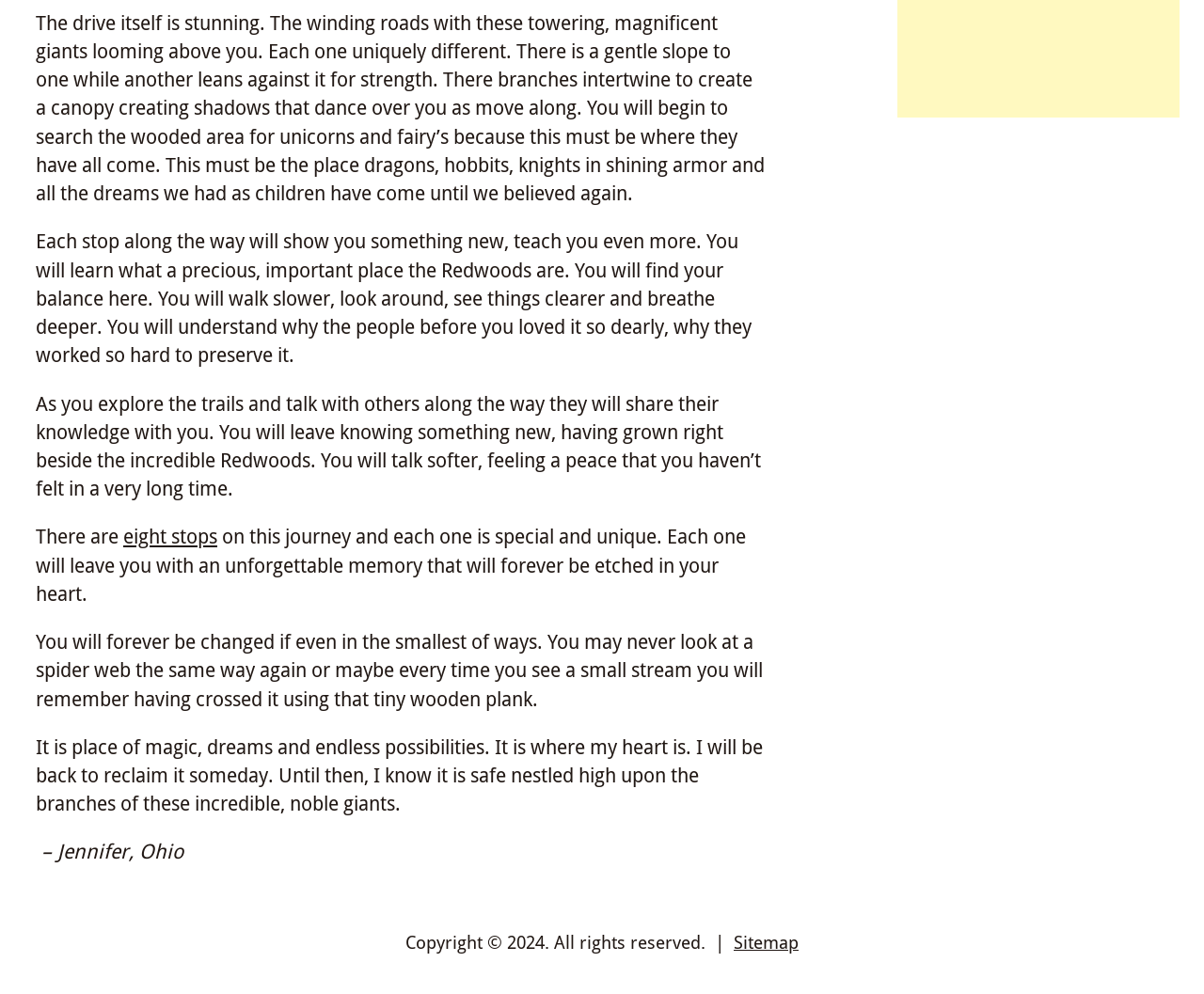Based on the element description: "Privacy Policy", identify the bounding box coordinates for this UI element. The coordinates must be four float numbers between 0 and 1, listed as [left, top, right, bottom].

None